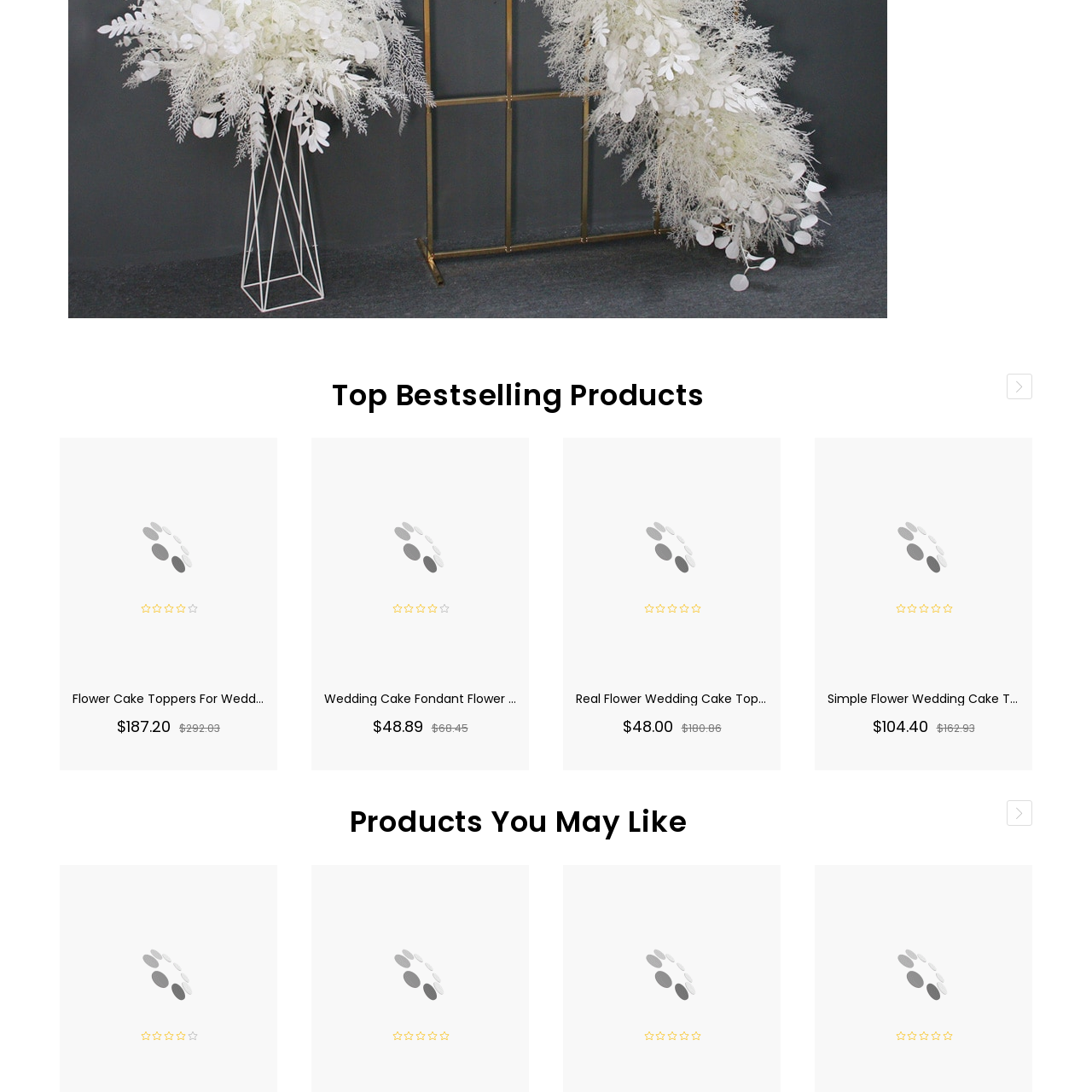Look at the image within the red outlined box, Where is the Flower Cake Topper featured on the webpage? Provide a one-word or brief phrase answer.

bestselling products section